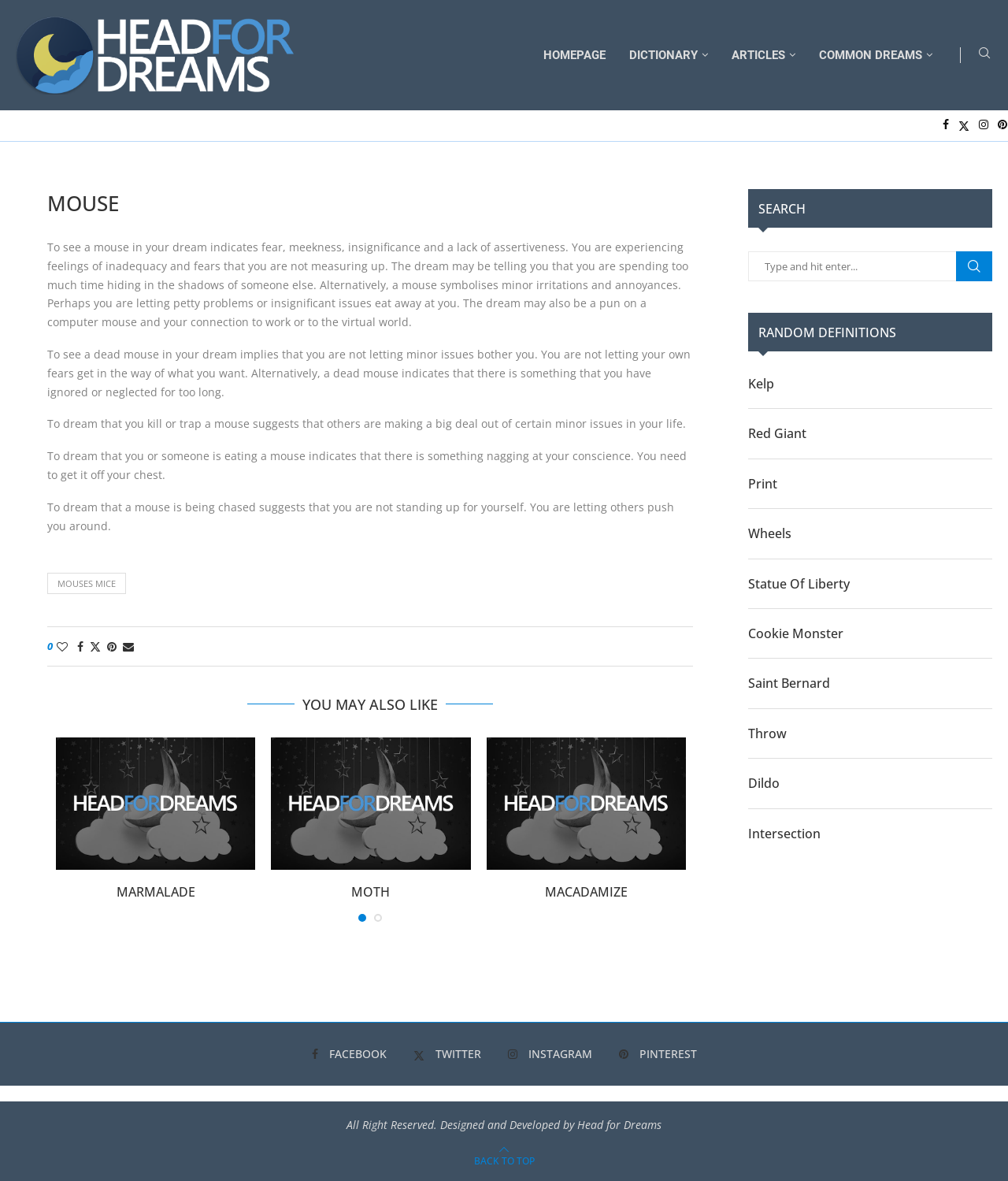What is the category of the article 'Marmalade'?
Give a one-word or short-phrase answer derived from the screenshot.

Dreams